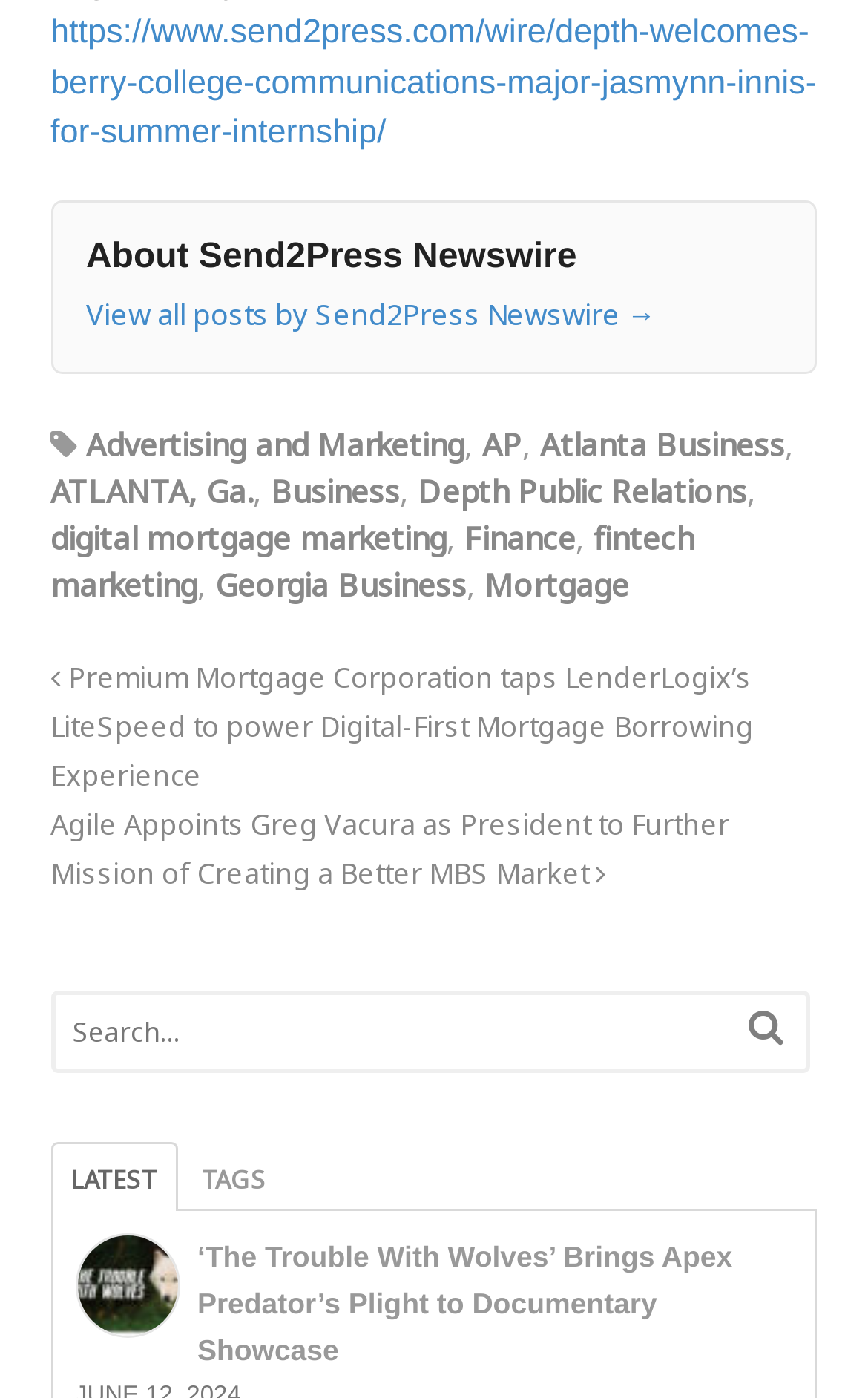Determine the bounding box coordinates for the area that should be clicked to carry out the following instruction: "Go to November 28, 2014".

None